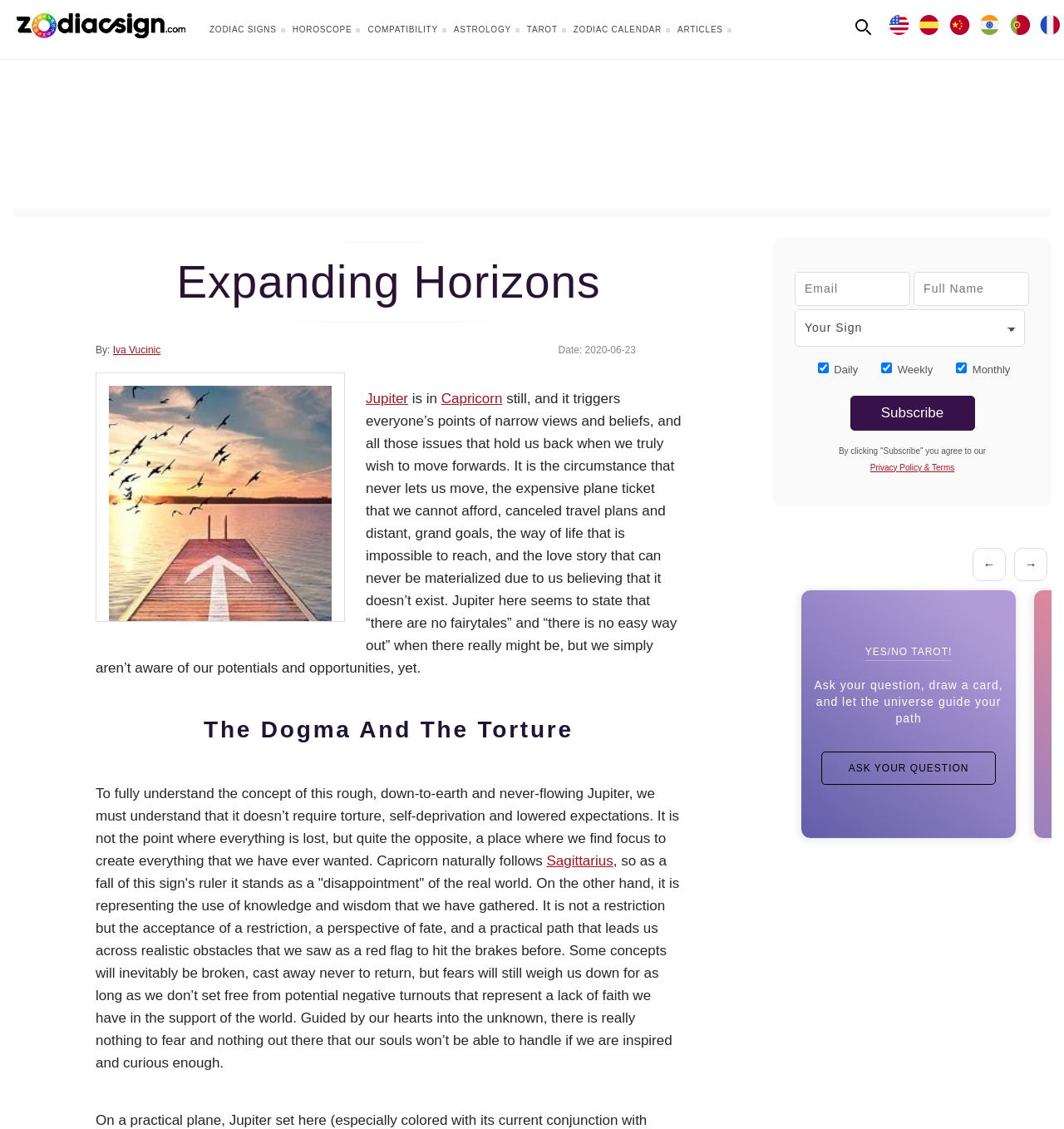Could you find the bounding box coordinates of the clickable area to complete this instruction: "Click on the Home button"?

None